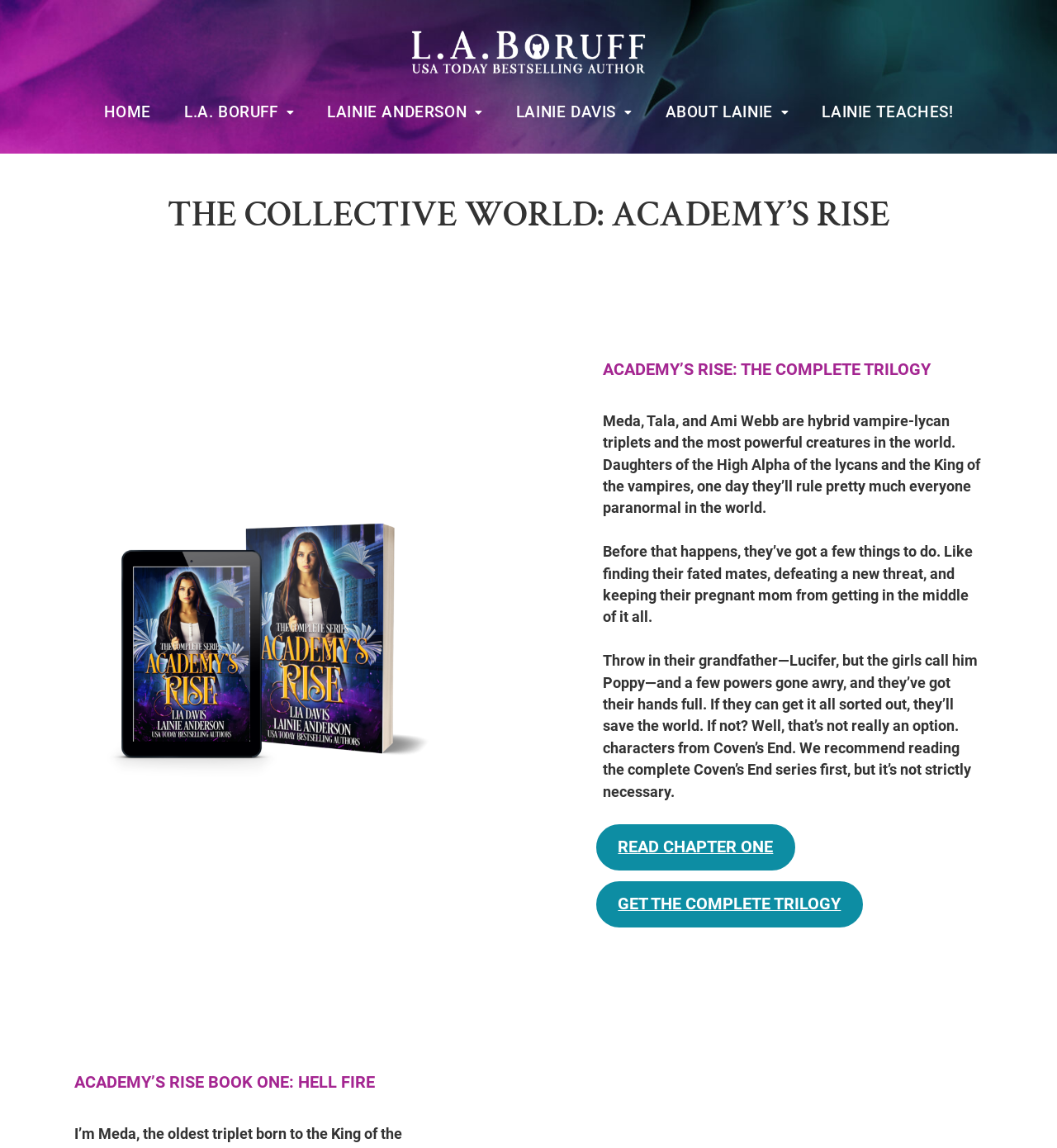Write an exhaustive caption that covers the webpage's main aspects.

The webpage is about "The Collective World: Academy's Rise", a book series. At the top, there are several links, including "HOME", "L.A. BORUFF", "LAINIE ANDERSON", "LAINIE DAVIS", "ABOUT LAINIE", and "LAINIE TEACHES!", which are likely navigation links to other parts of the website.

Below the navigation links, there is a large header that displays the title "THE COLLECTIVE WORLD: ACADEMY’S RISE". On the left side of the page, there is a figure, likely an image, that takes up about half of the page's width.

To the right of the figure, there are several blocks of text that describe the book series. The first block of text is a title, "ACADEMY’S RISE: THE COMPLETE TRILOGY". The following blocks of text provide a summary of the story, introducing the main characters, Meda, Tala, and Ami Webb, who are hybrid vampire-lycan triplets, and describing their adventures.

Below the summary, there are two links, "READ CHAPTER ONE" and "GET THE COMPLETE TRILOGY", which allow users to access the book's content. At the bottom of the page, there is another block of text that mentions "ACADEMY’S RISE BOOK ONE: HELL FIRE", likely a specific book in the series.